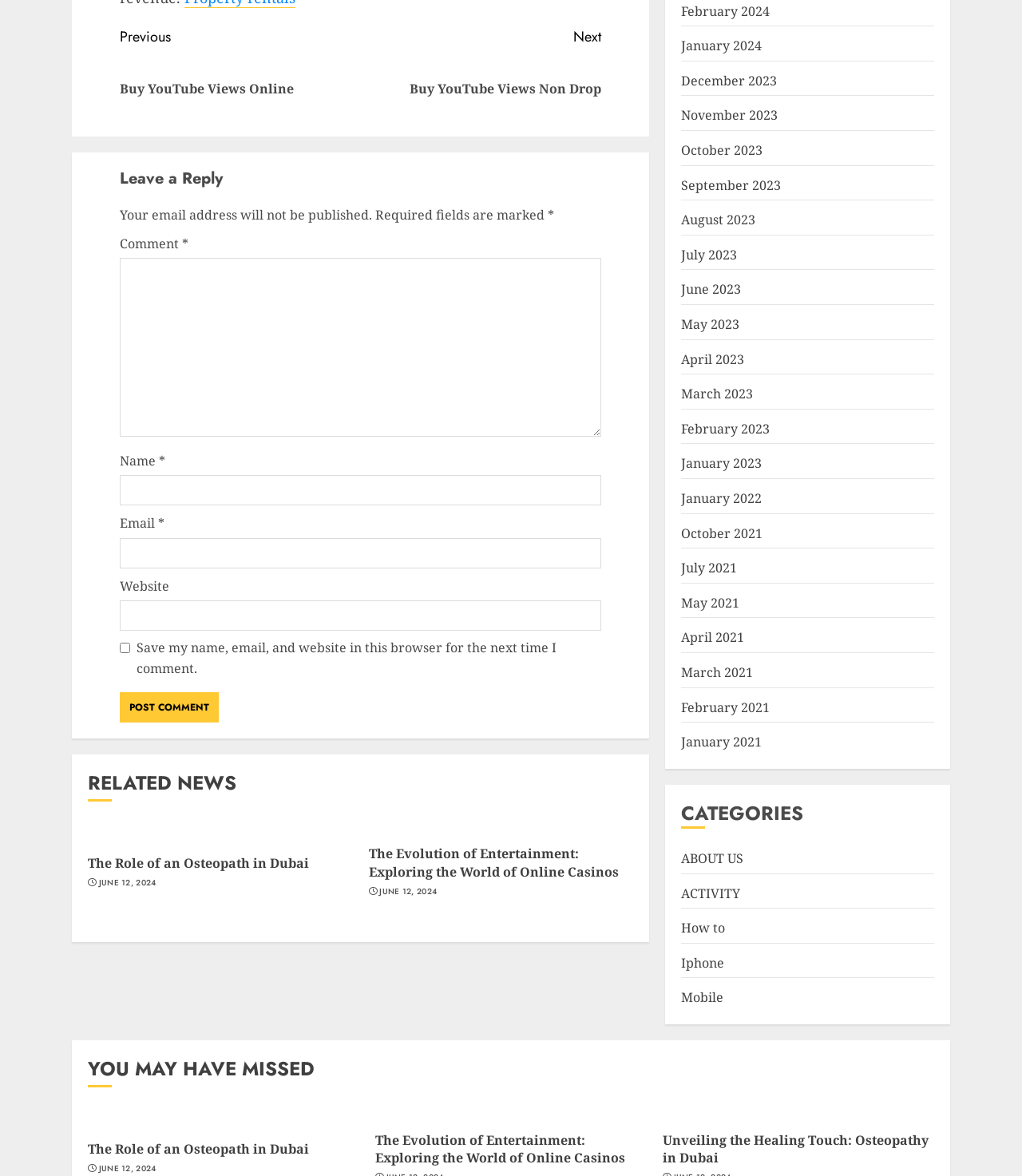Calculate the bounding box coordinates for the UI element based on the following description: "parent_node: Comment * name="comment"". Ensure the coordinates are four float numbers between 0 and 1, i.e., [left, top, right, bottom].

[0.117, 0.219, 0.588, 0.371]